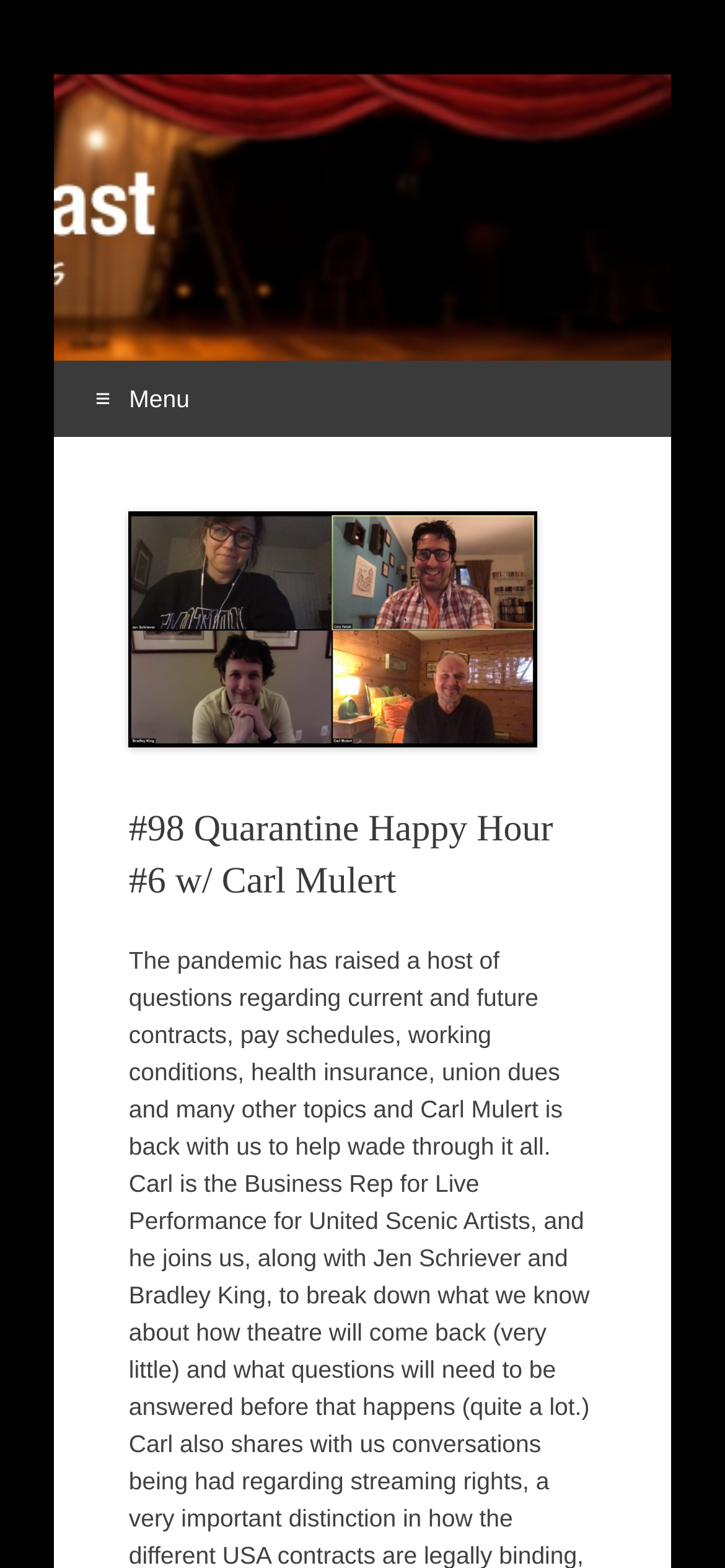What is the purpose of the 'Skip to content' link?
Please provide a comprehensive answer to the question based on the webpage screenshot.

The 'Skip to content' link is likely used to allow users to bypass the navigation menu and go directly to the main content of the page.